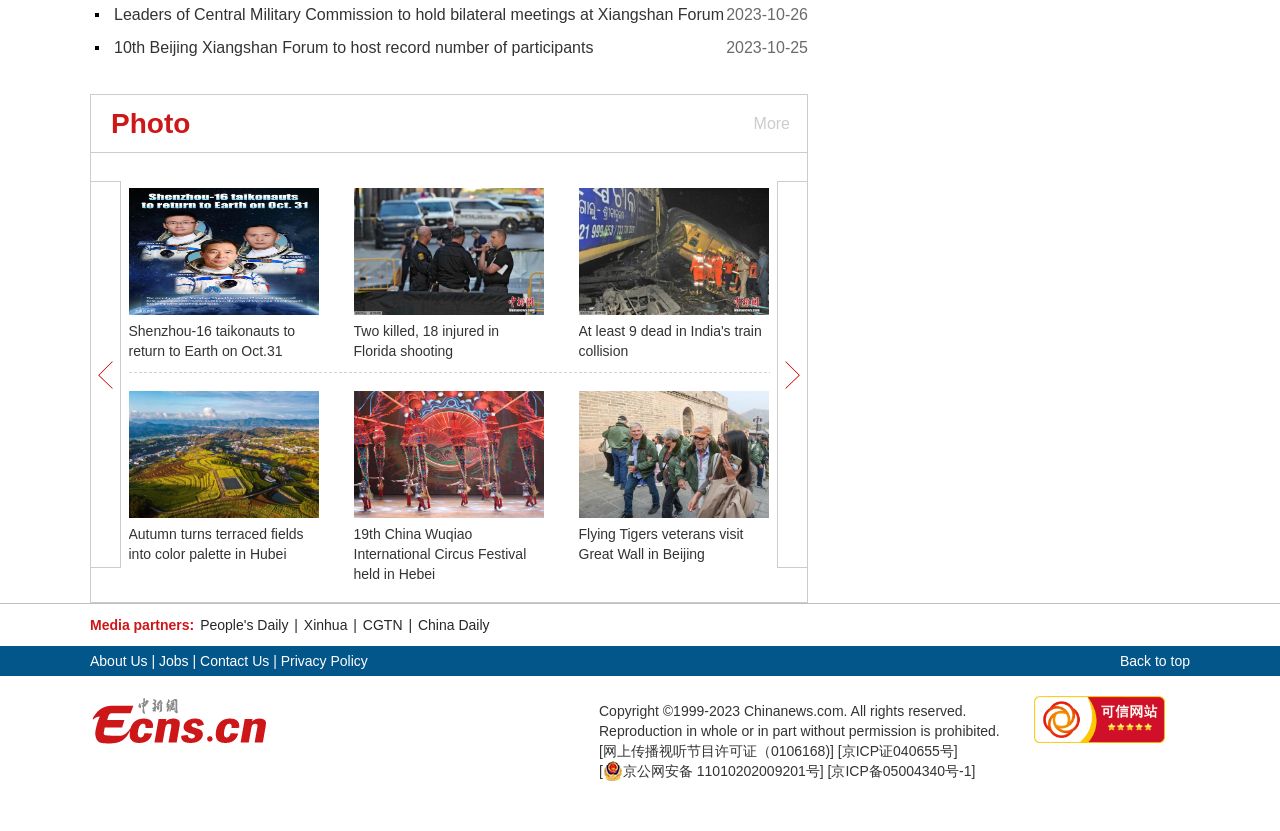Show the bounding box coordinates for the element that needs to be clicked to execute the following instruction: "Click on the 'Leaders of Central Military Commission to hold bilateral meetings at Xiangshan Forum' news link". Provide the coordinates in the form of four float numbers between 0 and 1, i.e., [left, top, right, bottom].

[0.089, 0.007, 0.566, 0.028]